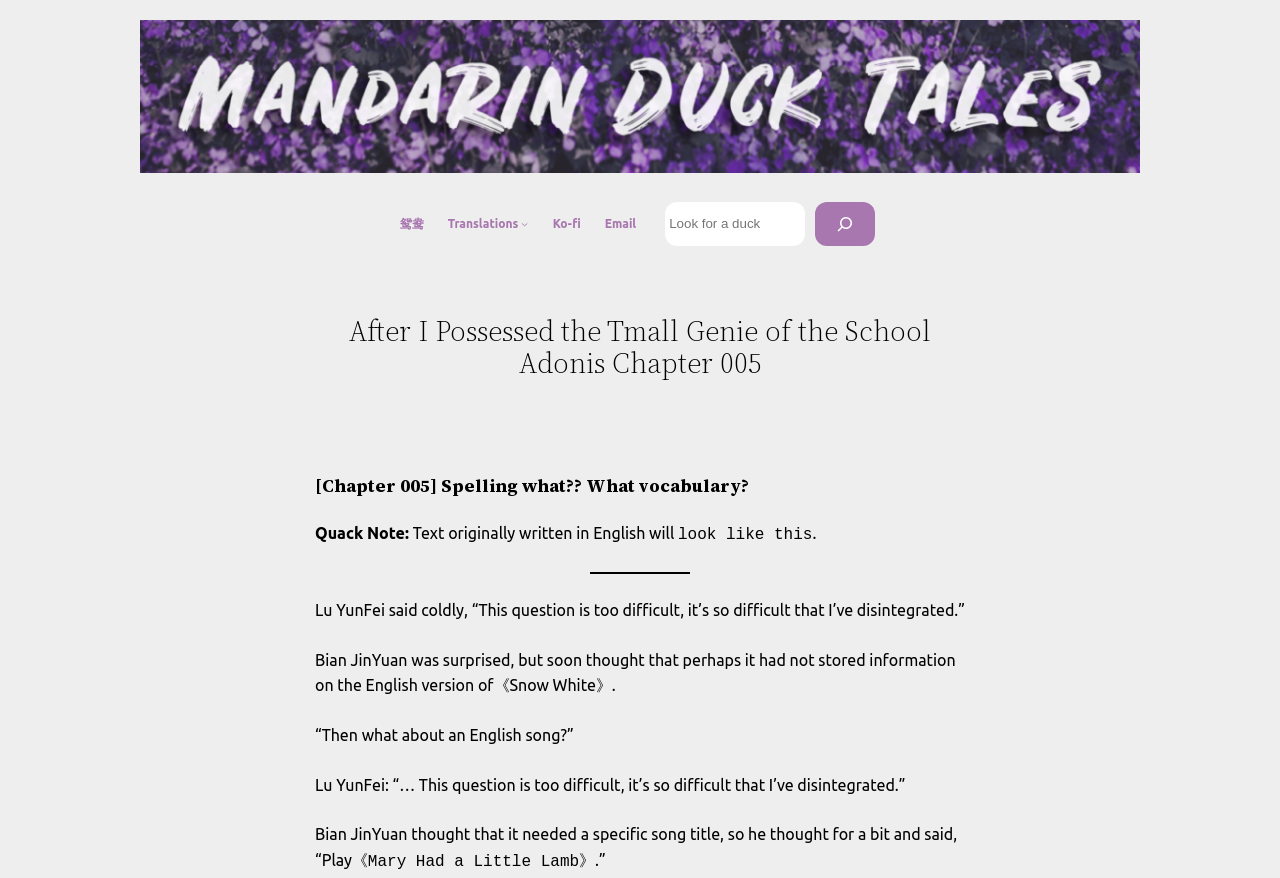What is the name of the song mentioned in the text?
Provide a detailed answer to the question, using the image to inform your response.

I found a StaticText element with the text '“Play《Mary Had a Little Lamb》.”' which suggests that the song mentioned in the text is 'Mary Had a Little Lamb'.